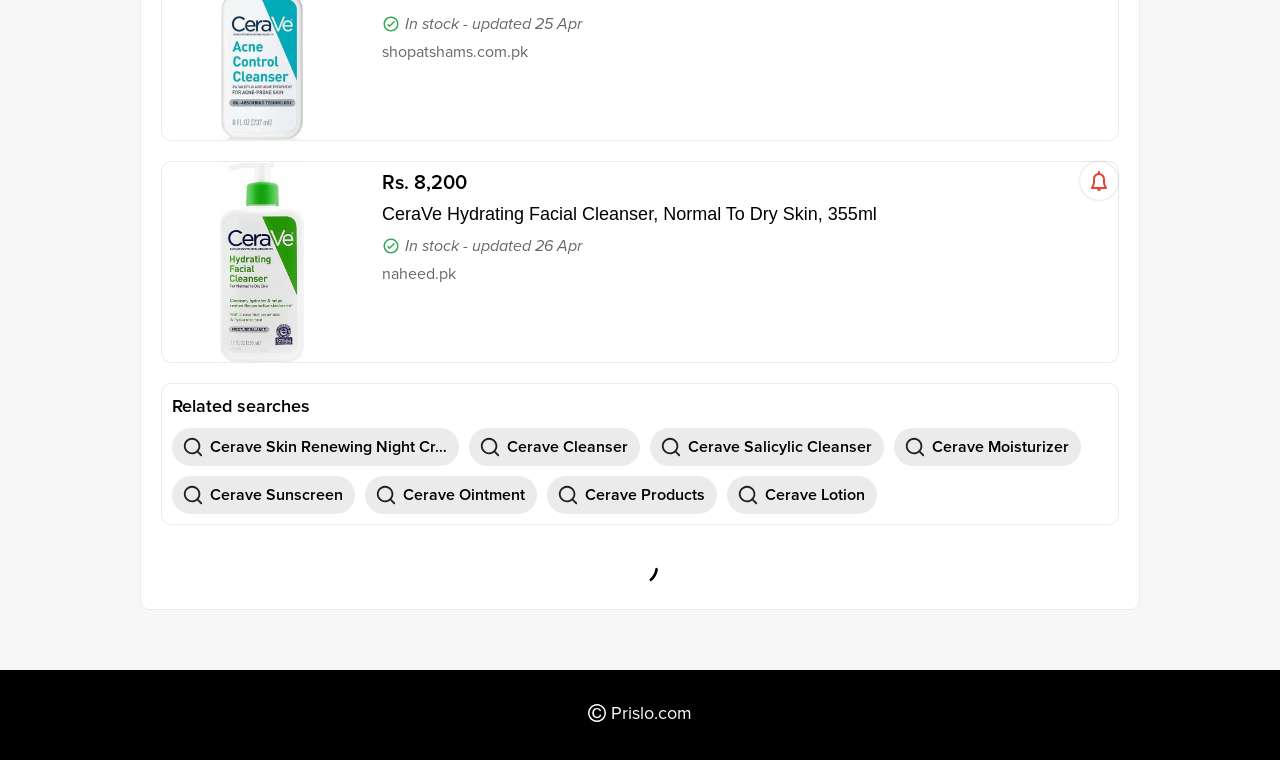What is the name of the website at the bottom of the page?
Using the information from the image, answer the question thoroughly.

I found the name of the website at the bottom of the page by looking at the text at the bottom of the page, which says 'Prislo.com'.